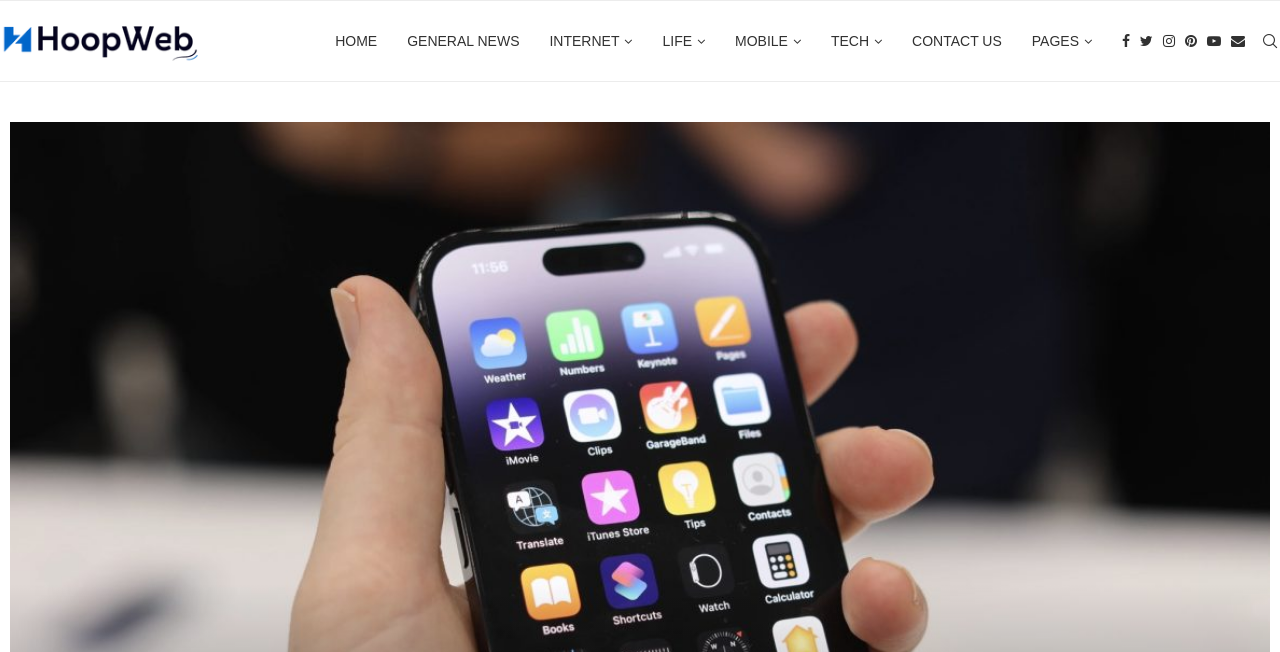Using the description: "General News", determine the UI element's bounding box coordinates. Ensure the coordinates are in the format of four float numbers between 0 and 1, i.e., [left, top, right, bottom].

[0.318, 0.002, 0.406, 0.124]